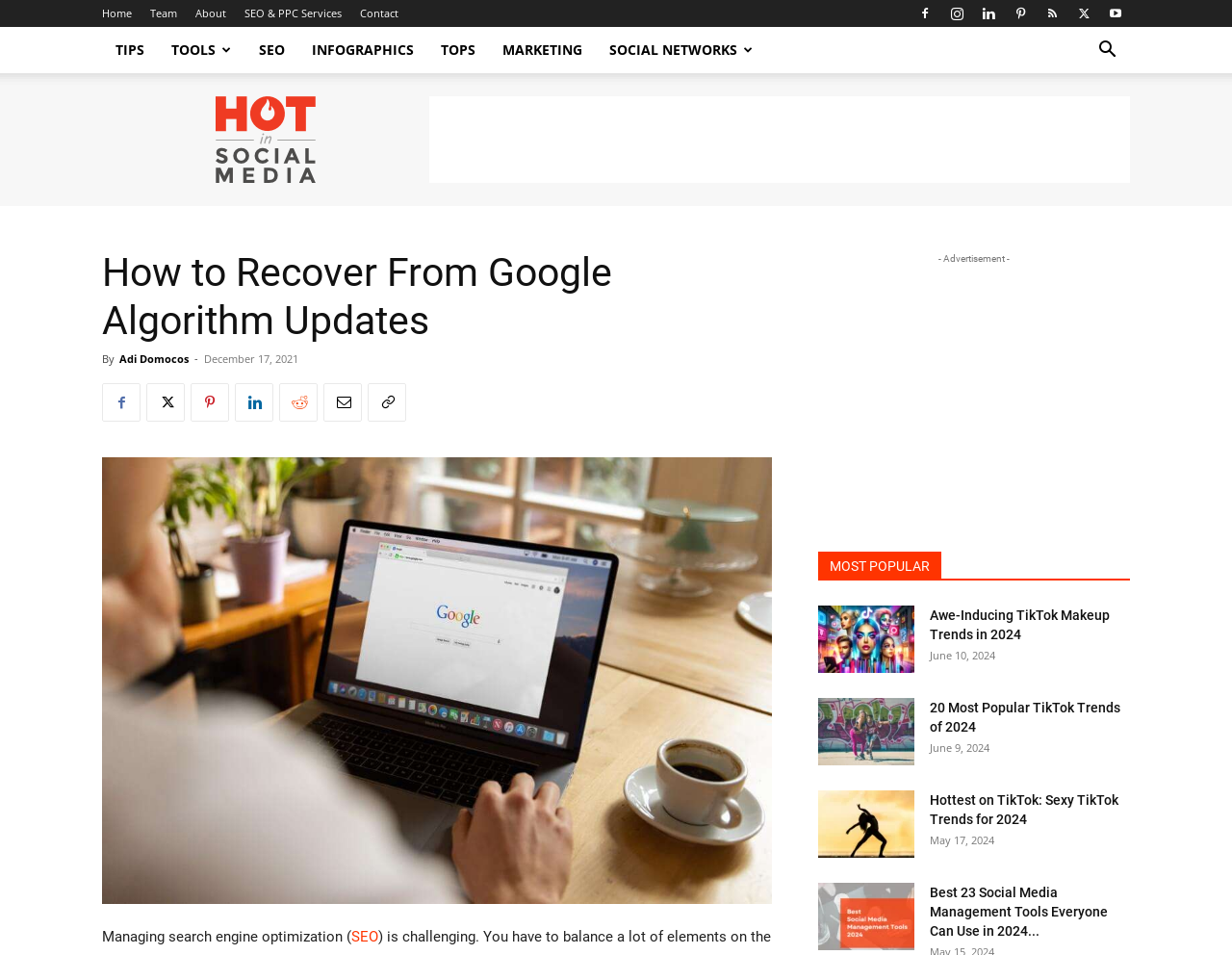What is the first link in the top navigation bar?
Answer the question with a single word or phrase by looking at the picture.

Home